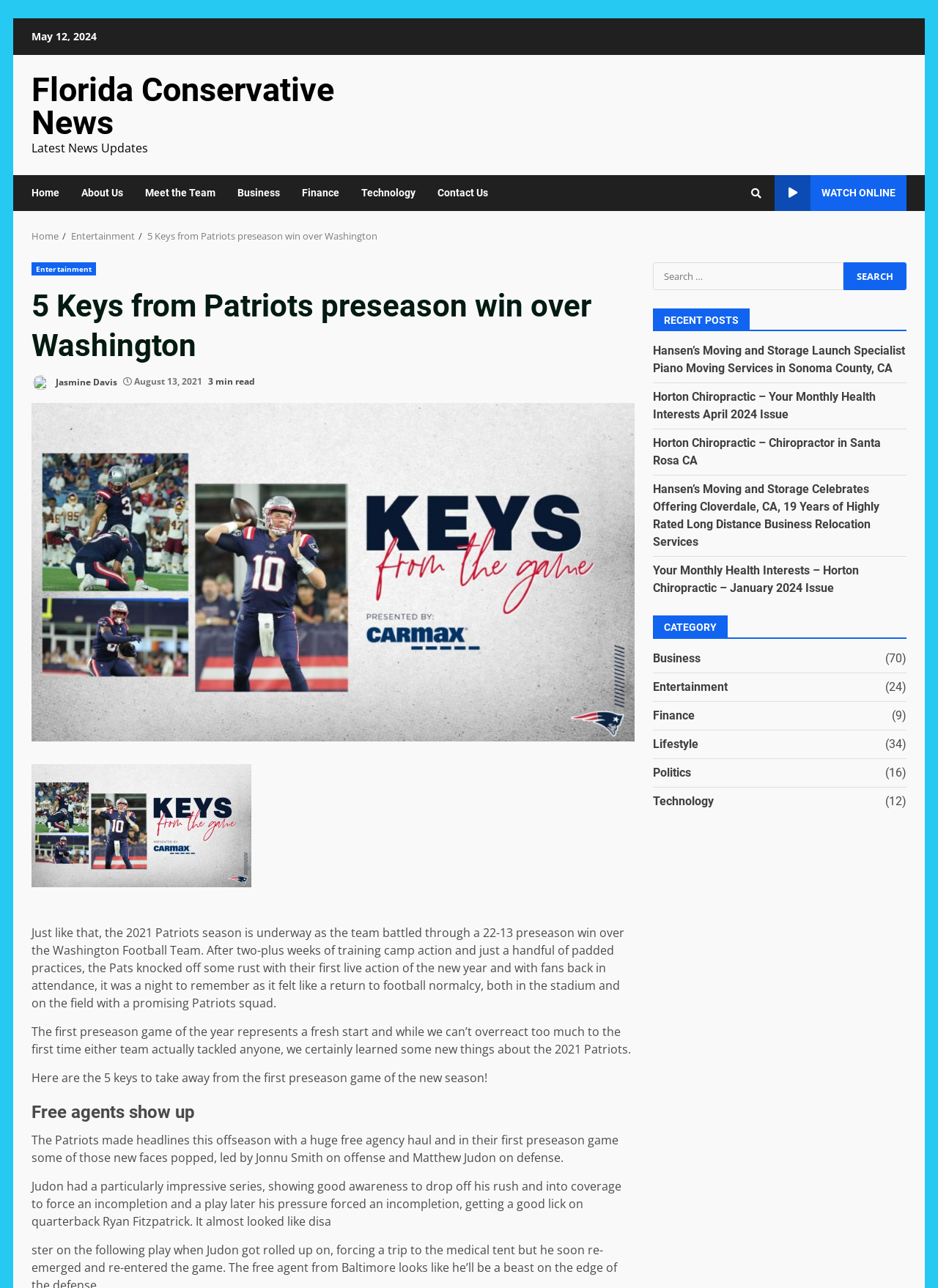Determine the bounding box coordinates for the clickable element to execute this instruction: "Check 'RECENT POSTS'". Provide the coordinates as four float numbers between 0 and 1, i.e., [left, top, right, bottom].

[0.696, 0.239, 0.966, 0.257]